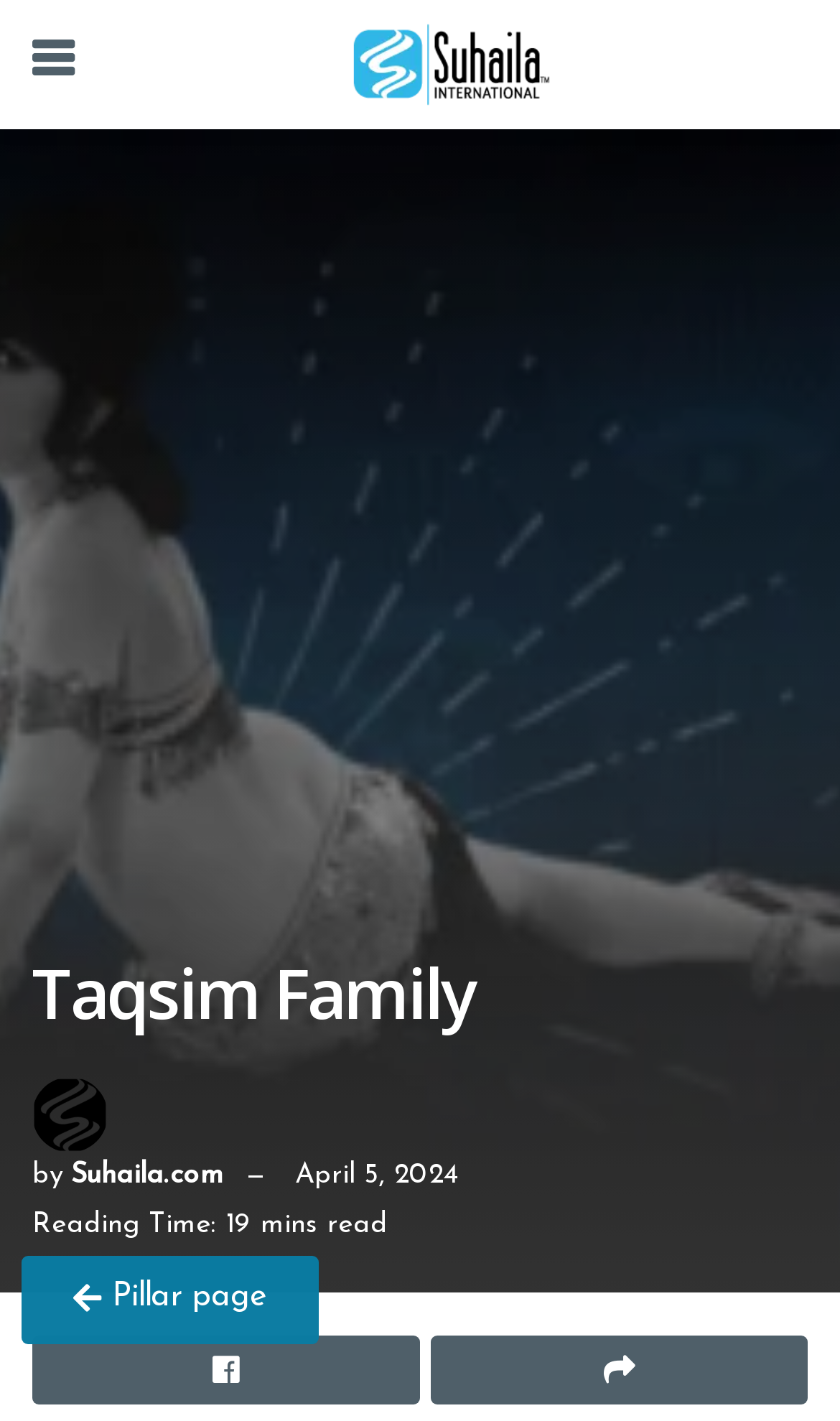Give a detailed account of the webpage's layout and content.

The webpage is about the Taqsim Family, a group focused on Arabic music, with inspiration from Ahmad Jarjour and others. At the top left corner, there is a small icon () and a link to Suhaila.com, which is also represented by an image. 

Below these elements, the main heading "Taqsim Family" is prominently displayed, taking up most of the width. 

On the bottom left, there is a small image, followed by the text "by" and a link to Suhaila.com. Next to it, there is a link to a specific date, "April 5, 2024". 

Further down, there is a static text indicating the reading time of the content, "19 mins read". 

At the very bottom, there are three links: one with an icon (), another with an icon (), and a third link labeled "Pillar page".